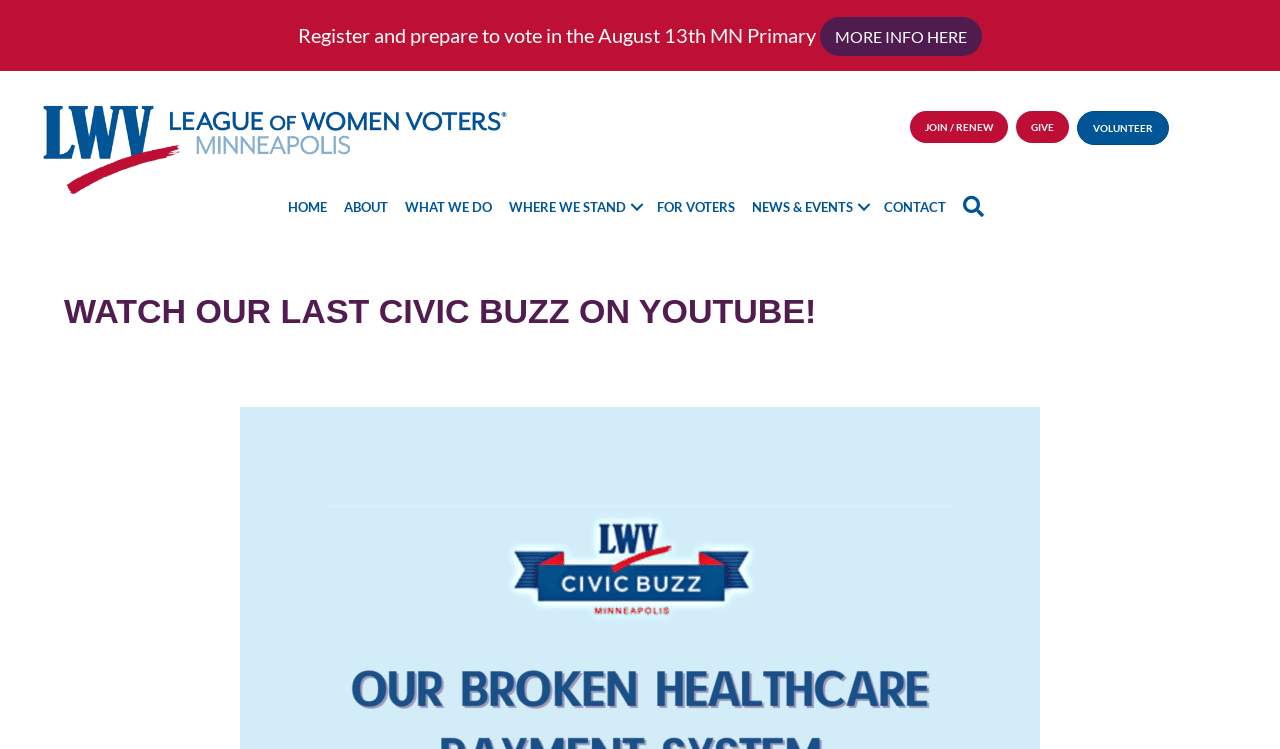Show me the bounding box coordinates of the clickable region to achieve the task as per the instruction: "Watch the last Civic Buzz on YouTube".

[0.05, 0.382, 0.95, 0.45]